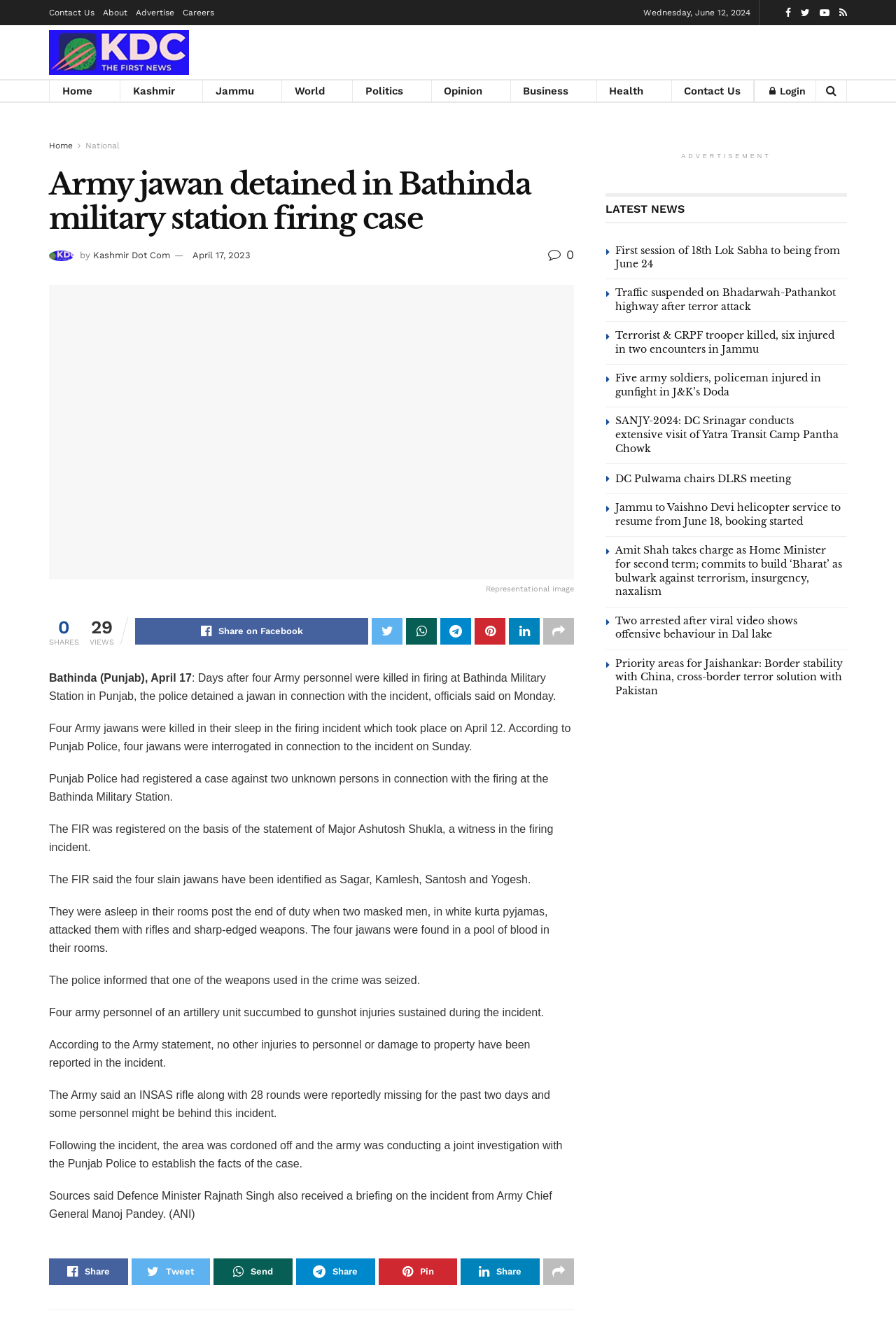Given the element description, predict the bounding box coordinates in the format (top-left x, top-left y, bottom-right x, bottom-right y), using floating point numbers between 0 and 1: DC Pulwama chairs DLRS meeting

[0.687, 0.356, 0.883, 0.366]